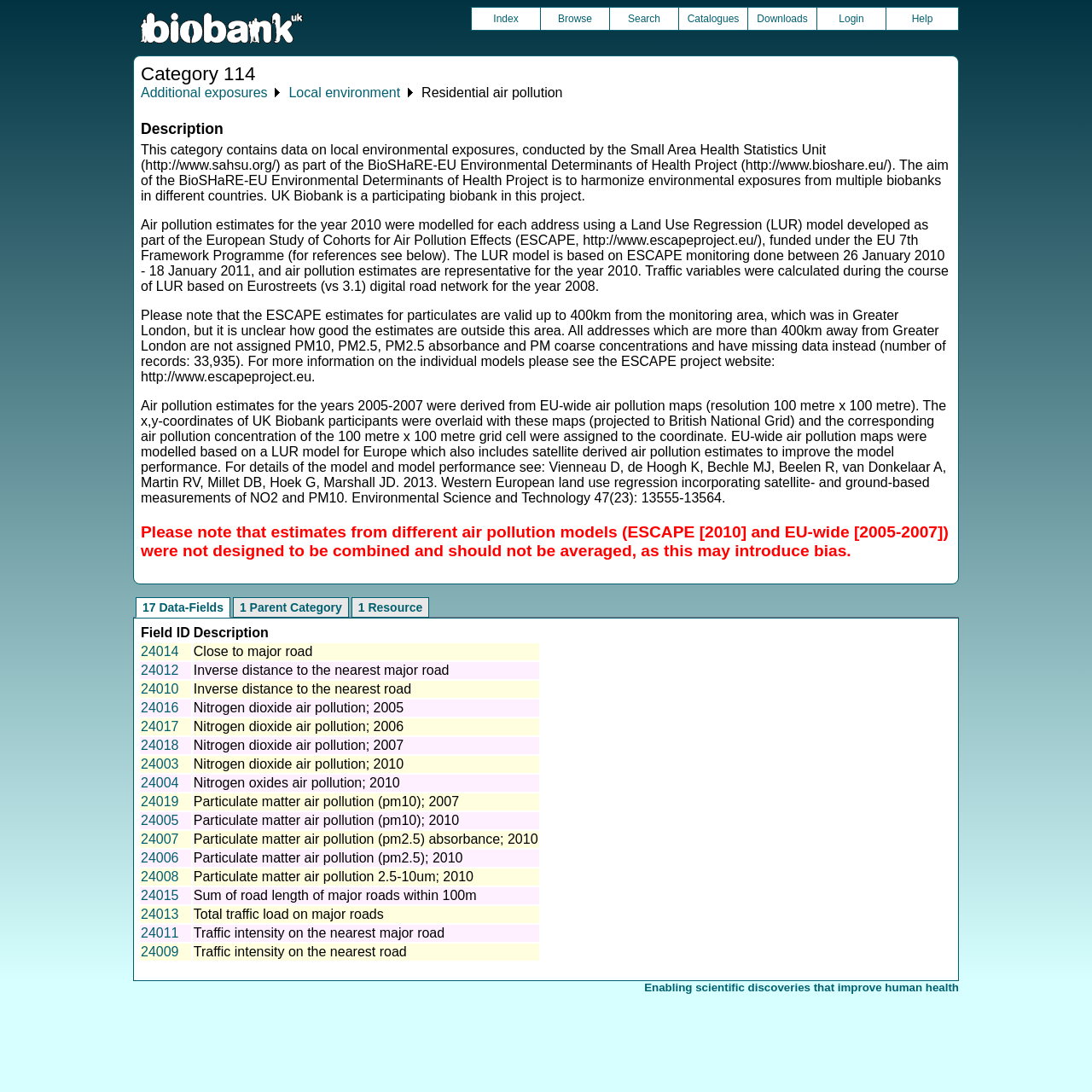Use a single word or phrase to respond to the question:
How many data fields are listed in the table?

17